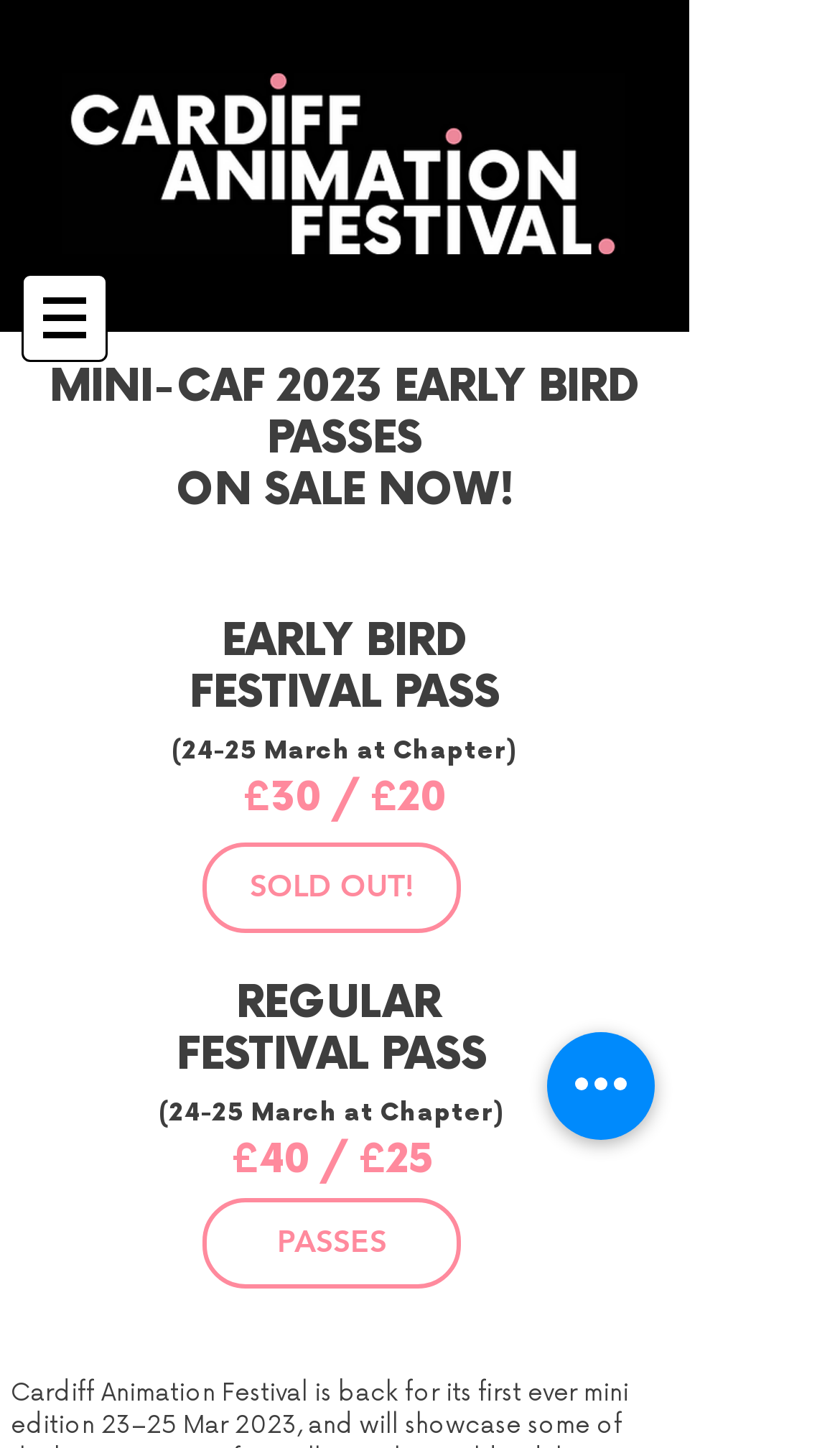From the given element description: "SOLD OUT!", find the bounding box for the UI element. Provide the coordinates as four float numbers between 0 and 1, in the order [left, top, right, bottom].

[0.241, 0.582, 0.549, 0.644]